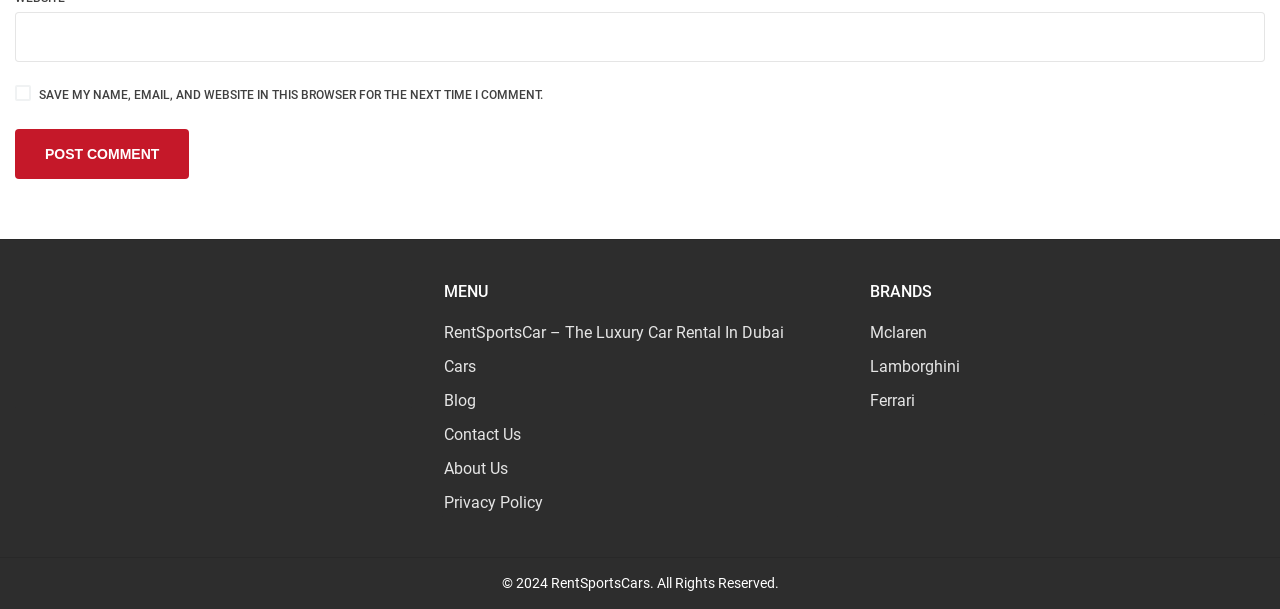Could you highlight the region that needs to be clicked to execute the instruction: "View Ferrari brand"?

[0.68, 0.642, 0.715, 0.673]